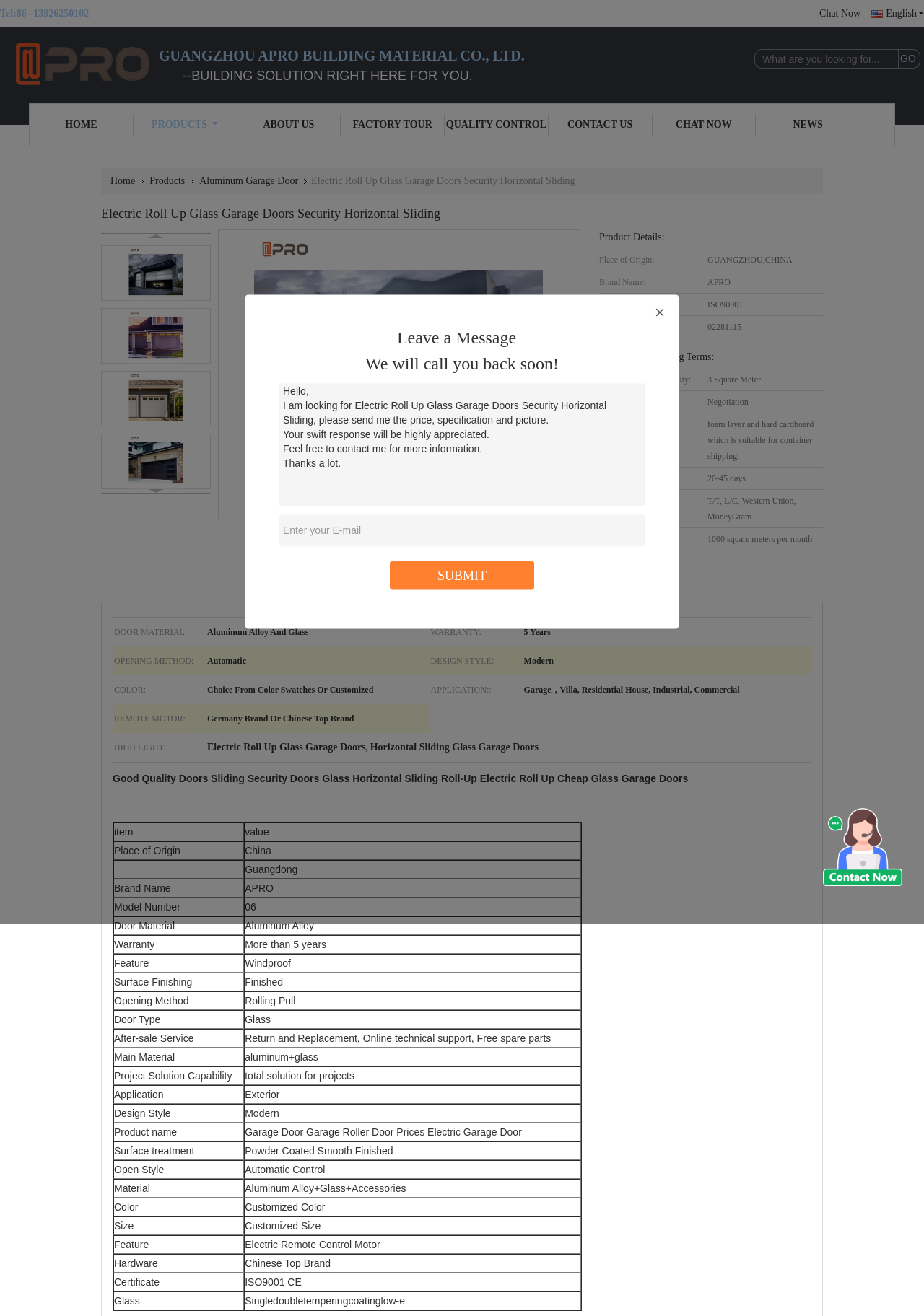What is the certification of the product?
Respond with a short answer, either a single word or a phrase, based on the image.

ISO90001